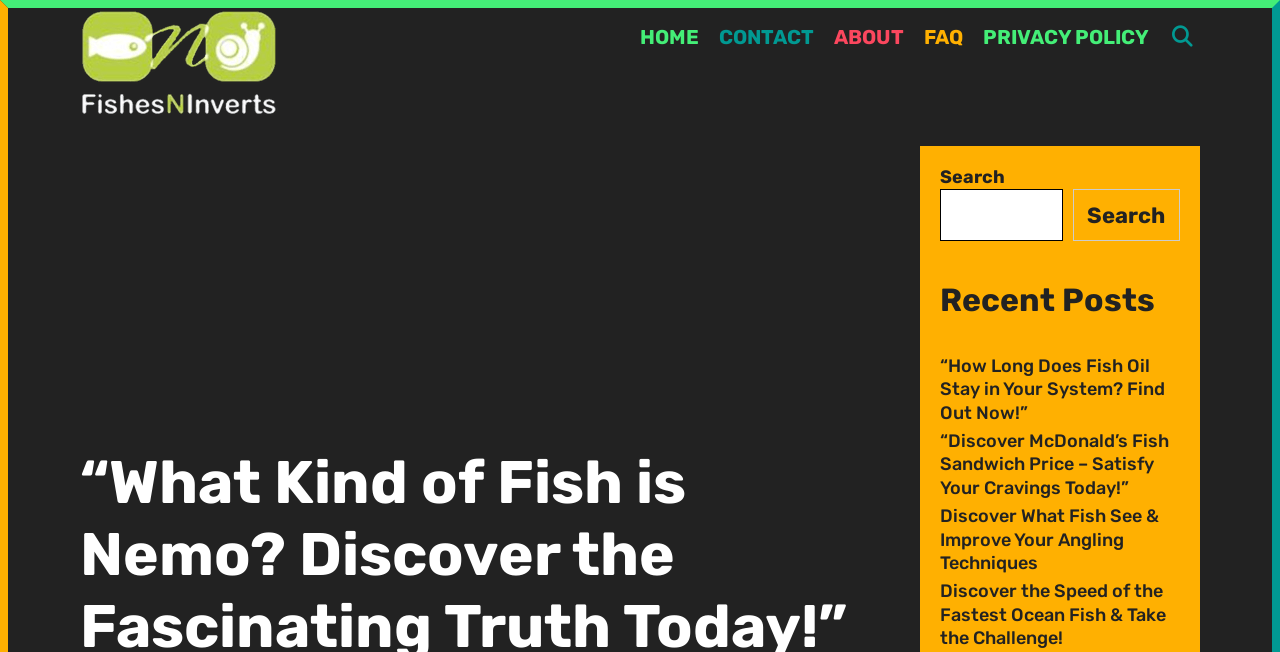Please identify the bounding box coordinates of the area that needs to be clicked to fulfill the following instruction: "read recent posts."

[0.734, 0.432, 0.922, 0.49]